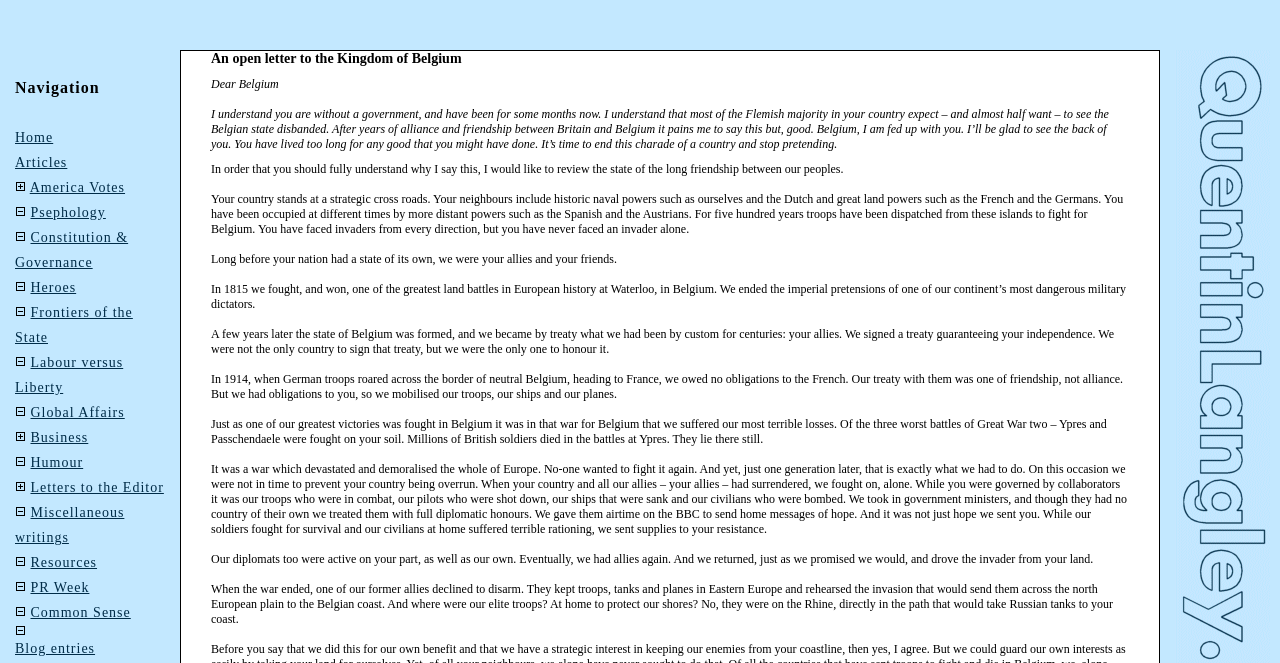What event is mentioned in the article as a significant moment in British-Belgian history?
Provide a short answer using one word or a brief phrase based on the image.

Waterloo